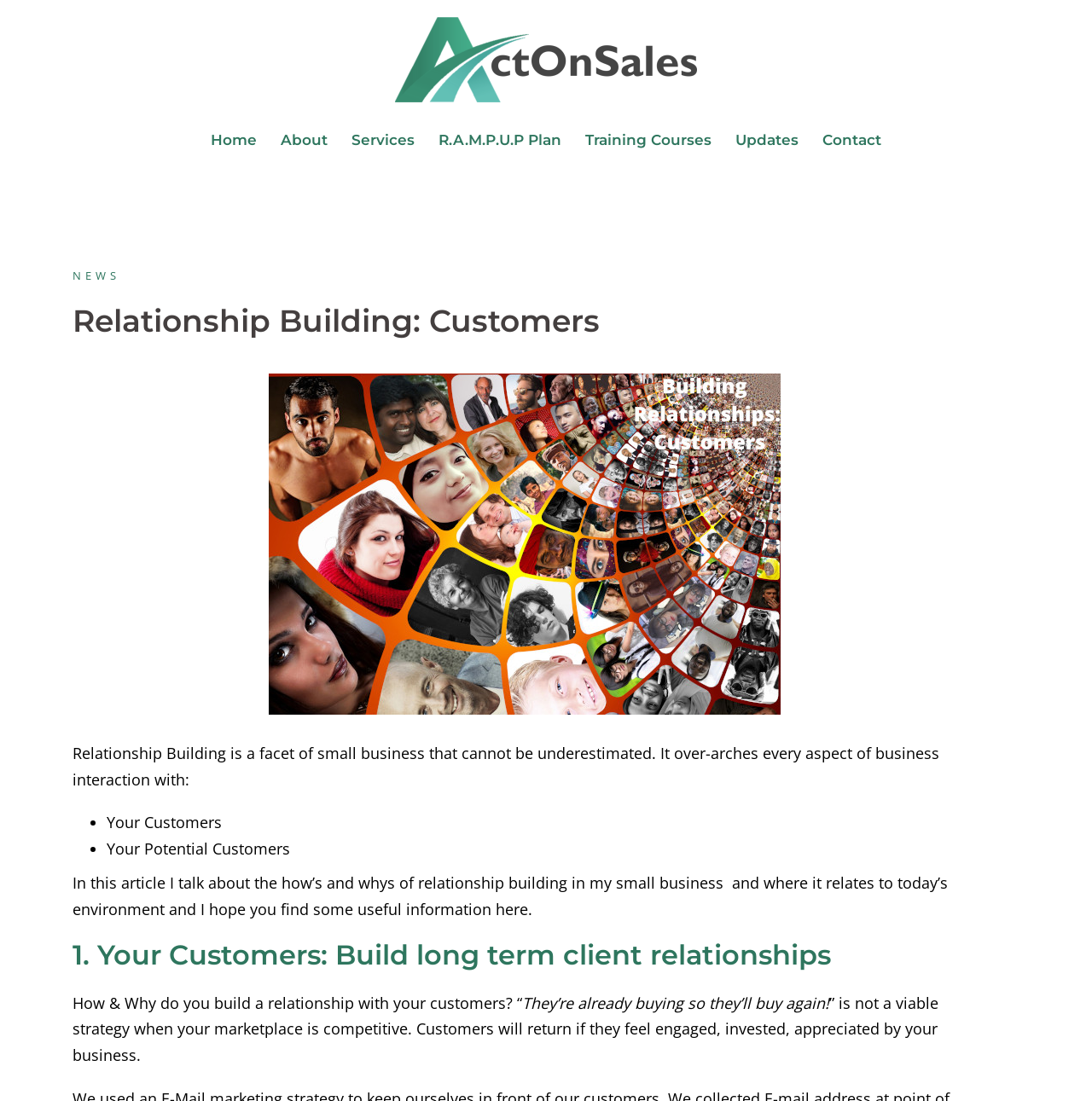Indicate the bounding box coordinates of the element that needs to be clicked to satisfy the following instruction: "Click on the 'About' link". The coordinates should be four float numbers between 0 and 1, i.e., [left, top, right, bottom].

[0.257, 0.116, 0.3, 0.139]